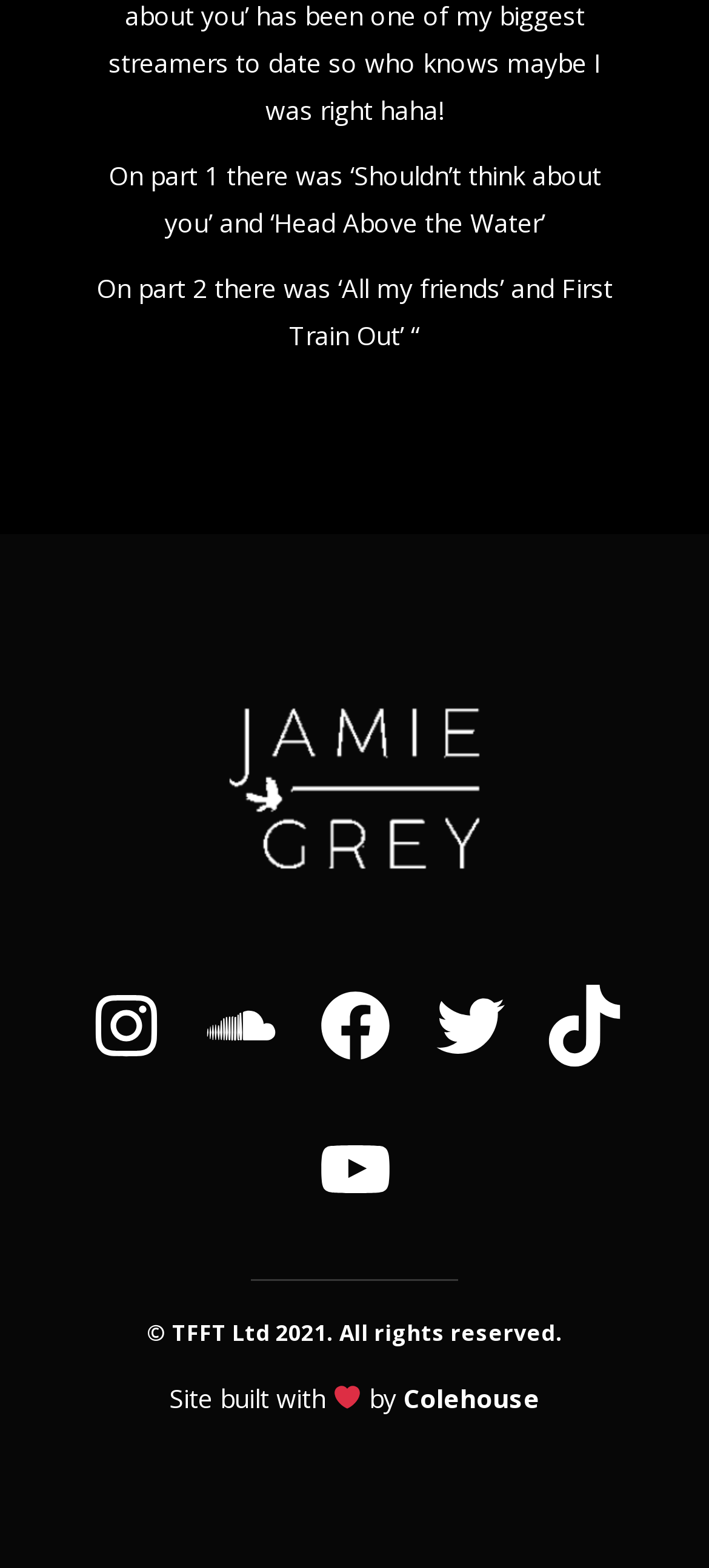Identify the bounding box coordinates of the clickable region required to complete the instruction: "Go to Colehouse". The coordinates should be given as four float numbers within the range of 0 and 1, i.e., [left, top, right, bottom].

[0.569, 0.88, 0.761, 0.902]